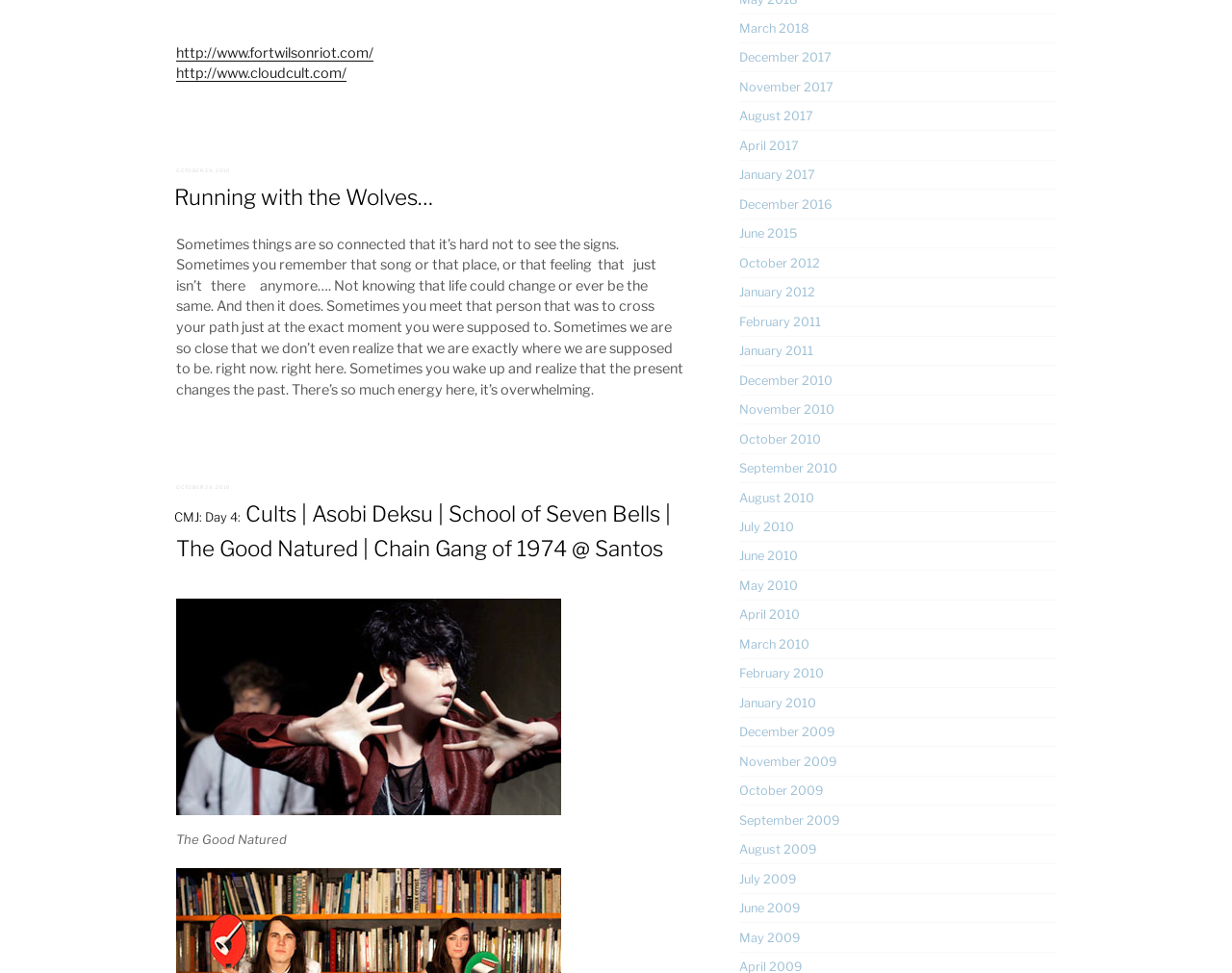Determine the bounding box coordinates of the clickable region to execute the instruction: "Read the article titled Running with the Wolves…". The coordinates should be four float numbers between 0 and 1, denoted as [left, top, right, bottom].

[0.143, 0.184, 0.557, 0.22]